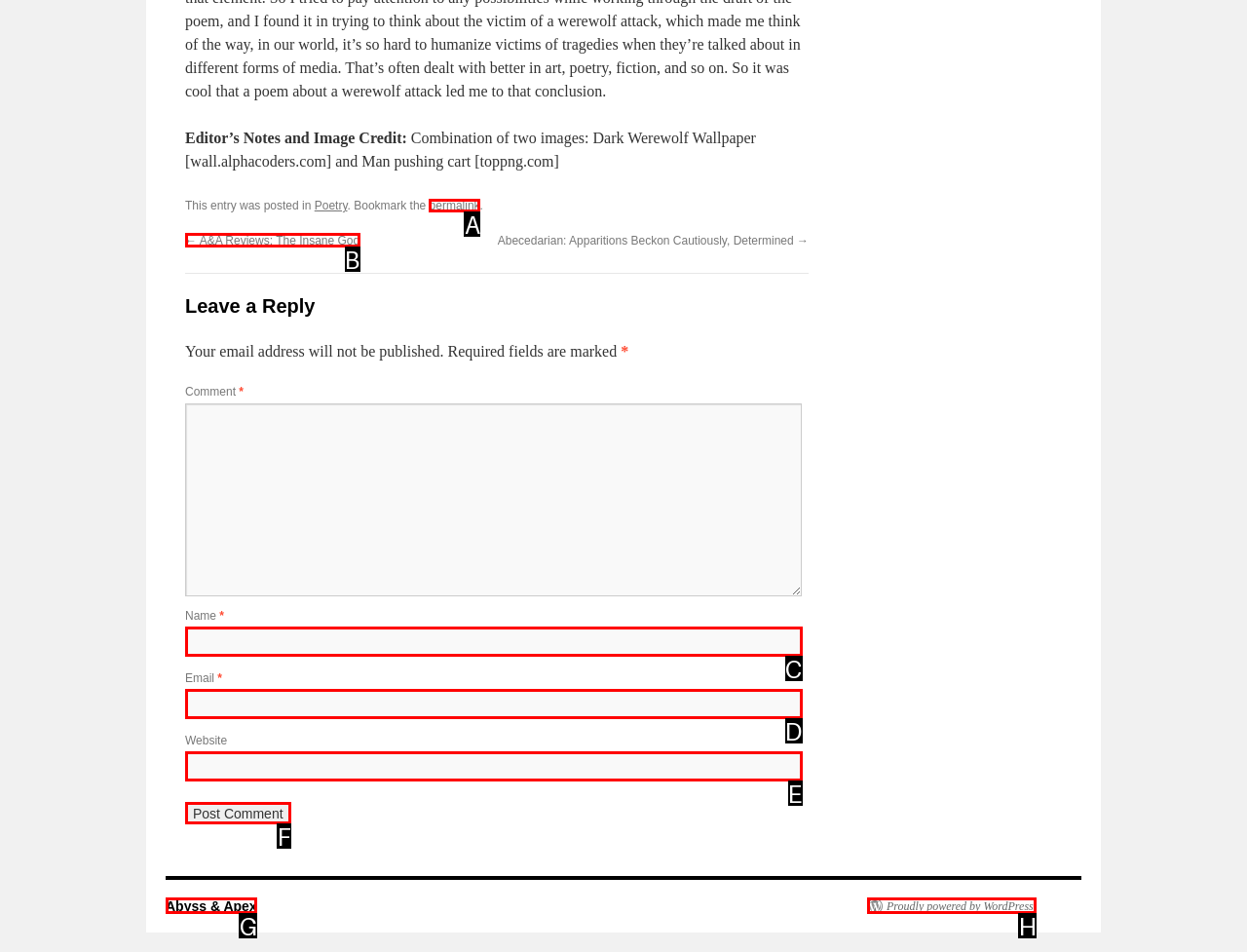What option should I click on to execute the task: Read more about 'Winter in Red and White'? Give the letter from the available choices.

None